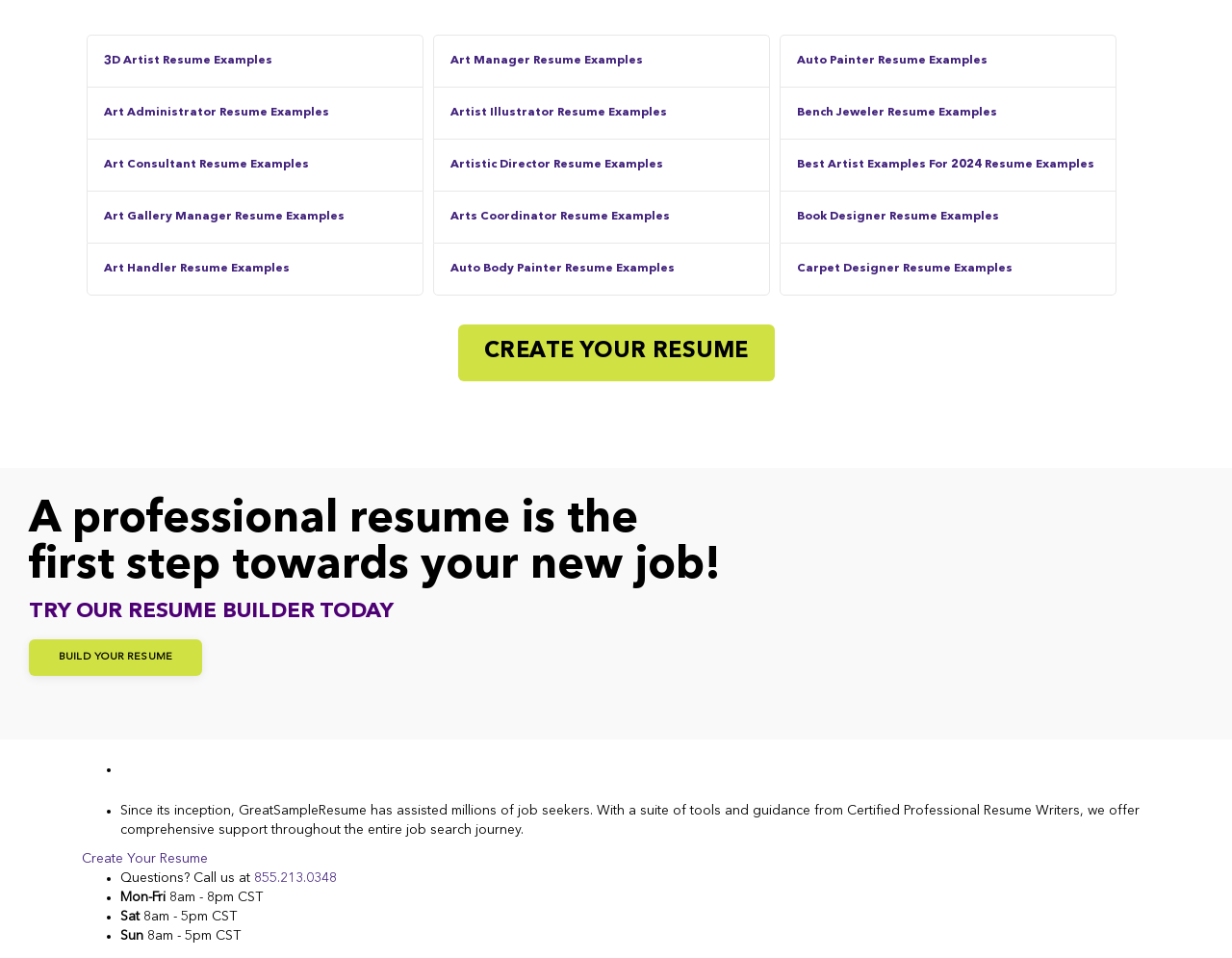Determine the bounding box coordinates of the element that should be clicked to execute the following command: "Call 855.213.0348".

[0.206, 0.909, 0.273, 0.924]